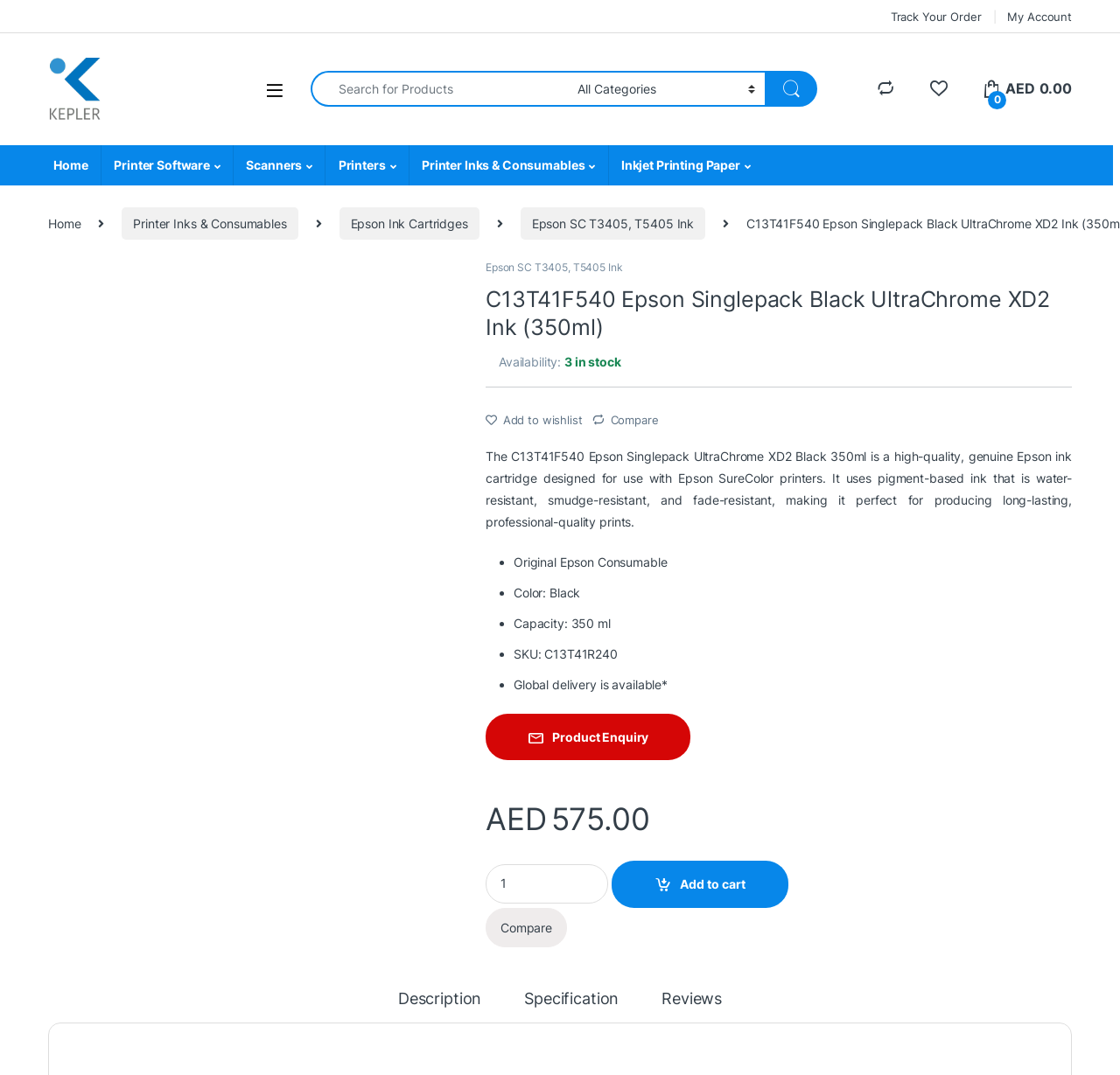What is the capacity of the ink cartridge?
Refer to the image and offer an in-depth and detailed answer to the question.

The capacity of the ink cartridge can be determined by looking at the product details section, which lists the capacity as '350 ml'.